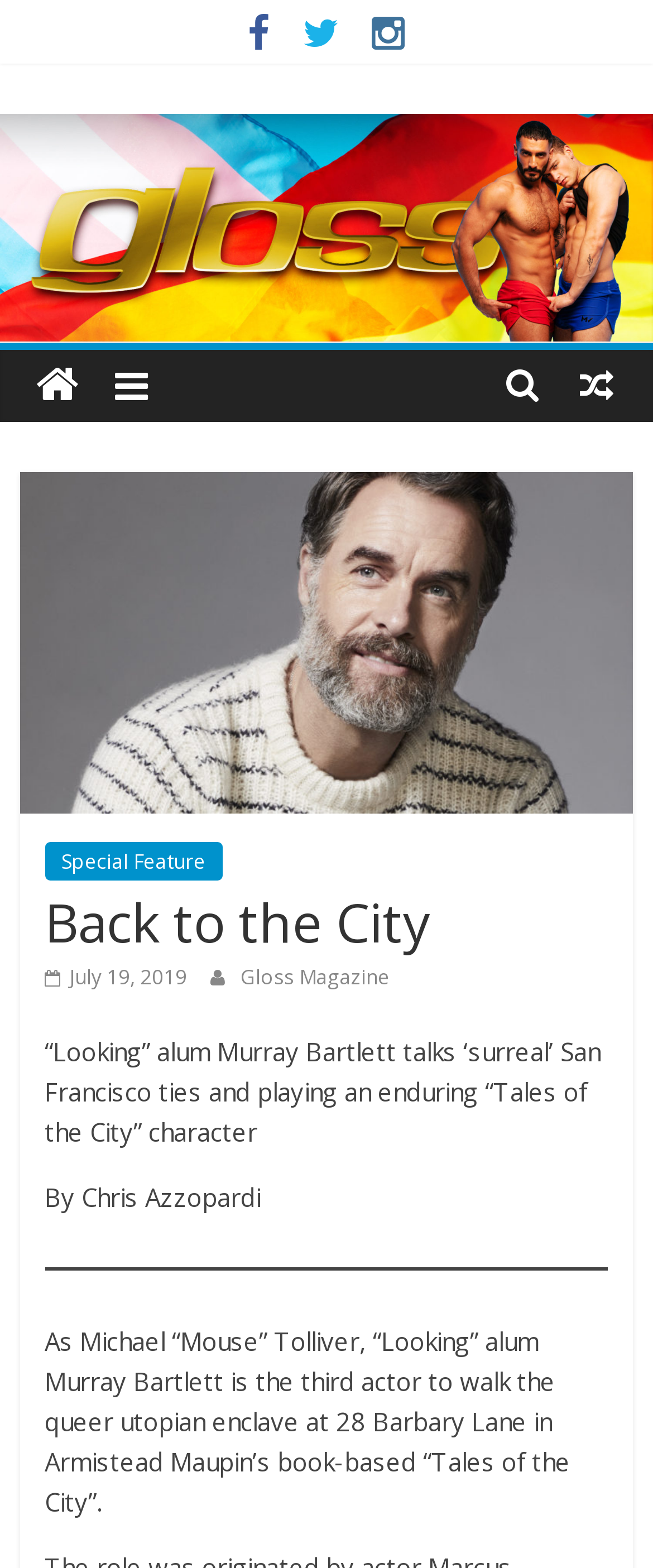Please identify the bounding box coordinates of the element's region that needs to be clicked to fulfill the following instruction: "Read the article about Murray Bartlett". The bounding box coordinates should consist of four float numbers between 0 and 1, i.e., [left, top, right, bottom].

[0.068, 0.659, 0.92, 0.732]